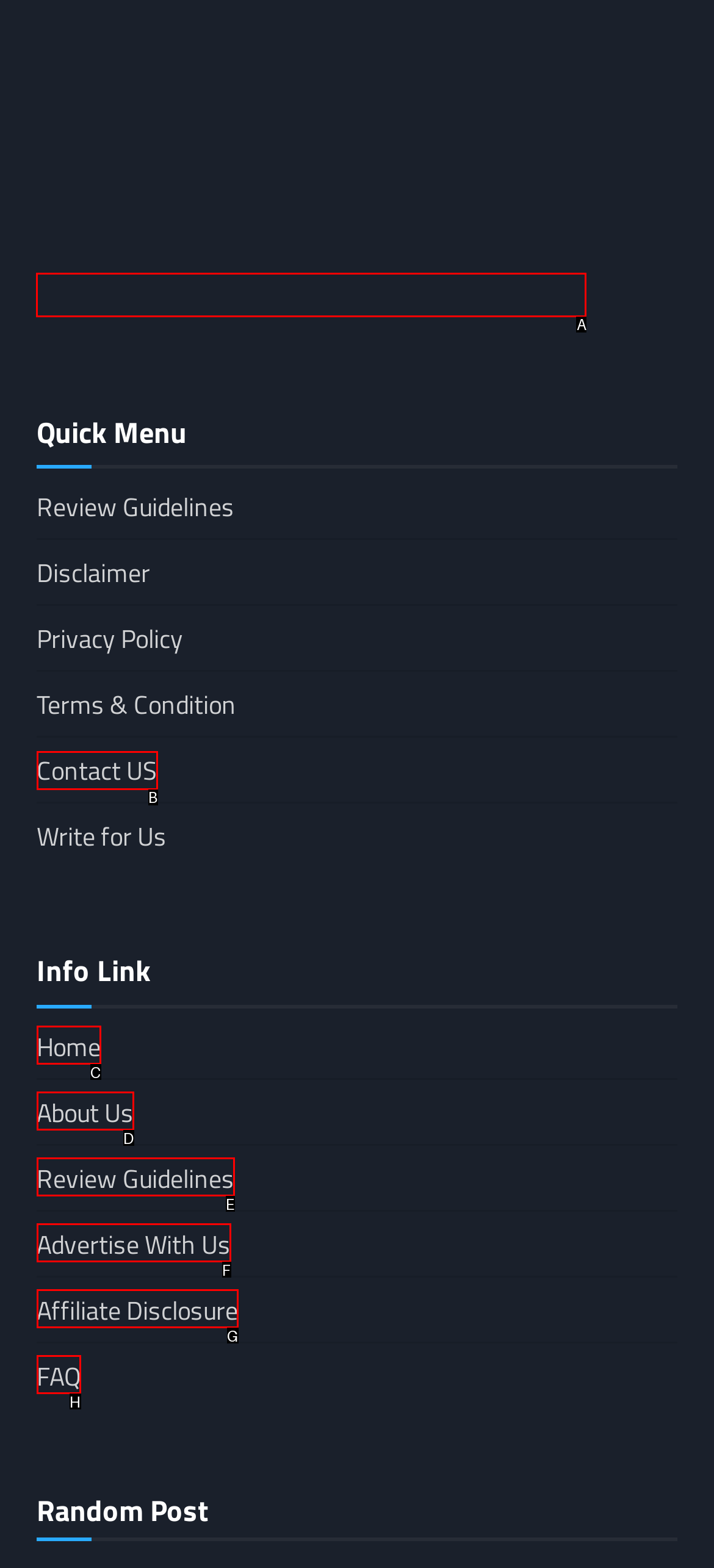Choose the letter that corresponds to the correct button to accomplish the task: Click on DMCA.com Protection Status
Reply with the letter of the correct selection only.

A